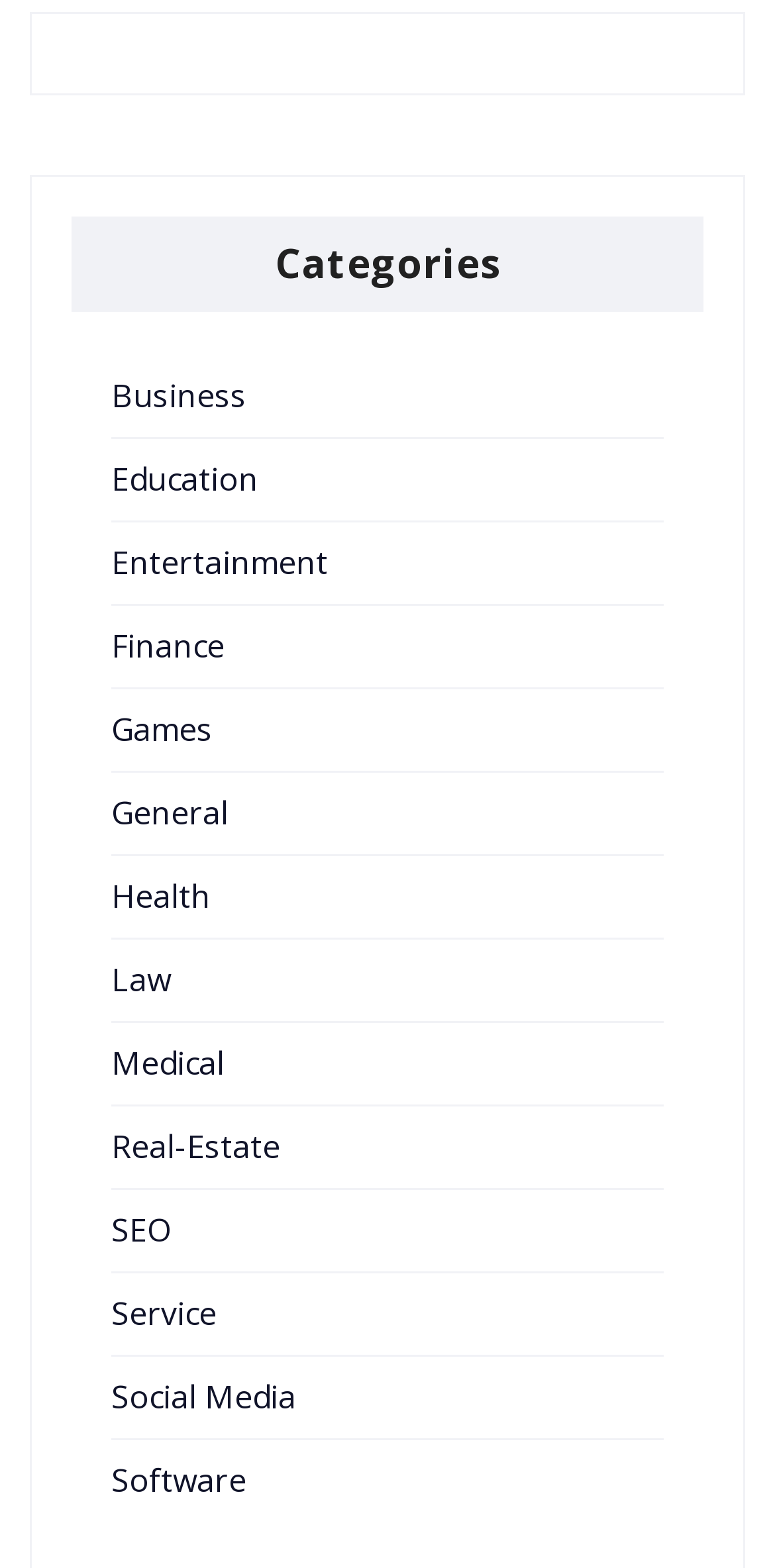Please find the bounding box coordinates of the element that needs to be clicked to perform the following instruction: "Explore Games link". The bounding box coordinates should be four float numbers between 0 and 1, represented as [left, top, right, bottom].

[0.144, 0.451, 0.274, 0.479]